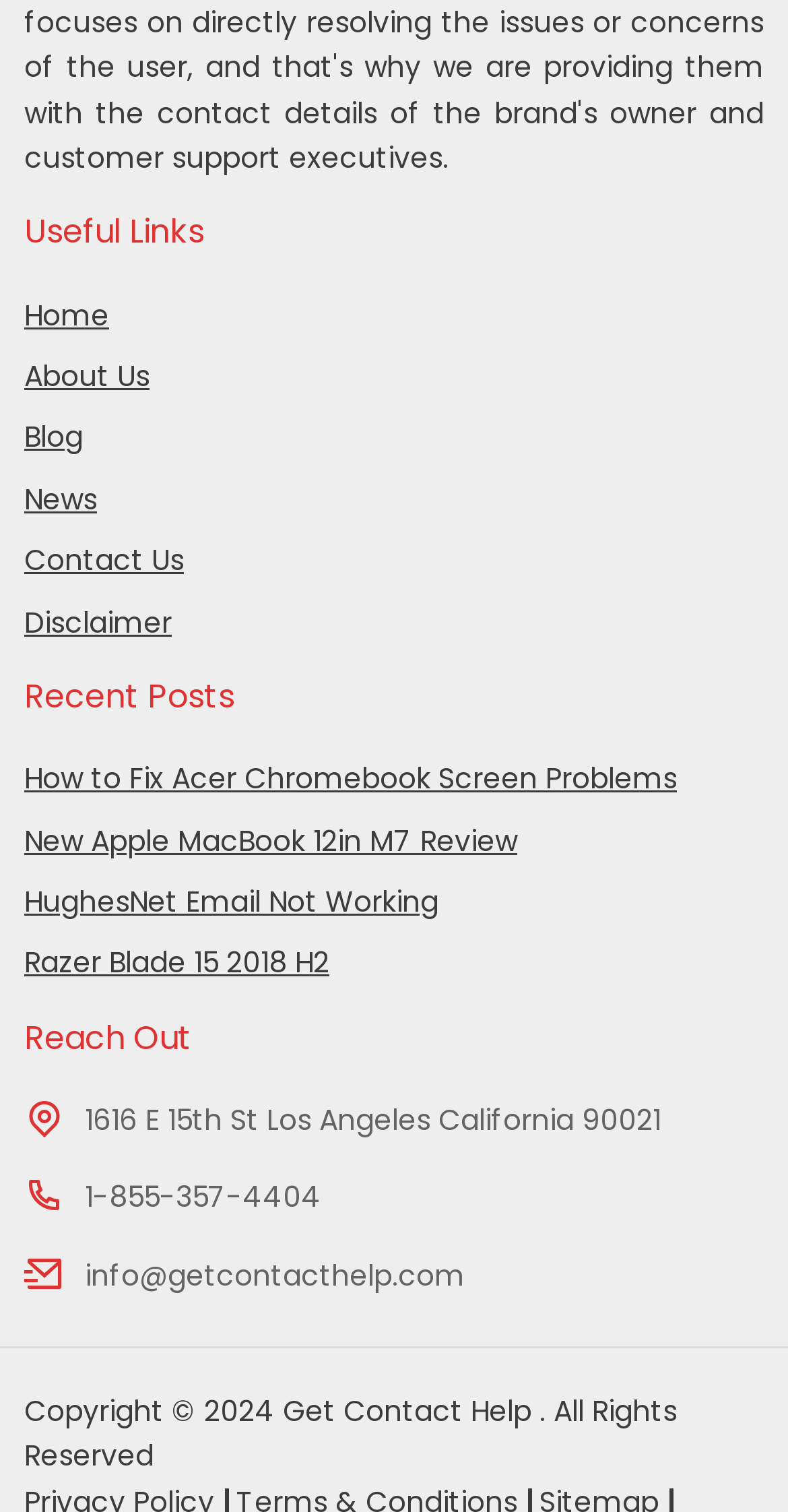Determine the bounding box coordinates for the region that must be clicked to execute the following instruction: "read about us".

[0.031, 0.235, 0.19, 0.262]